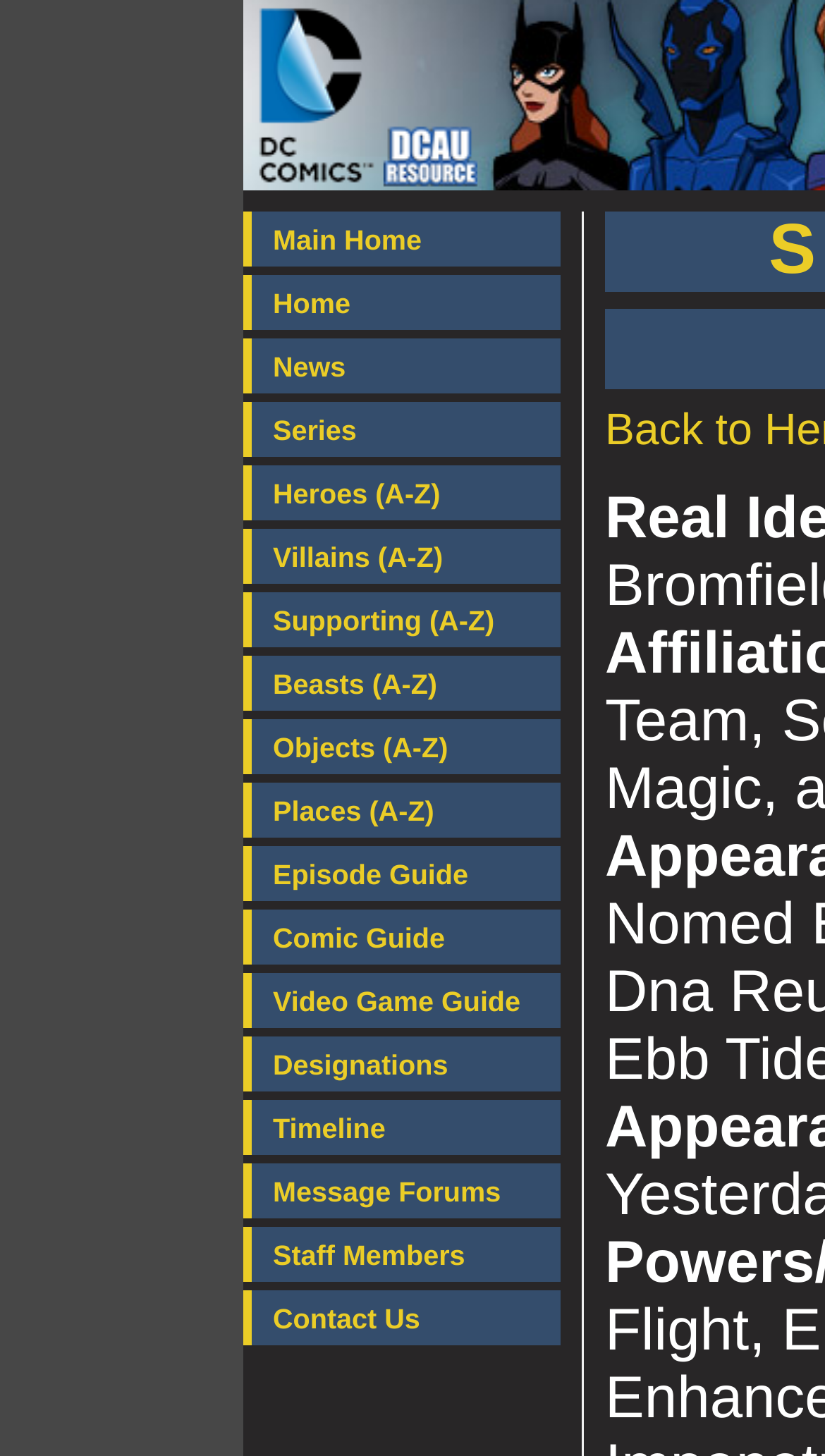Please locate the bounding box coordinates of the region I need to click to follow this instruction: "go to main home".

[0.295, 0.145, 0.679, 0.183]